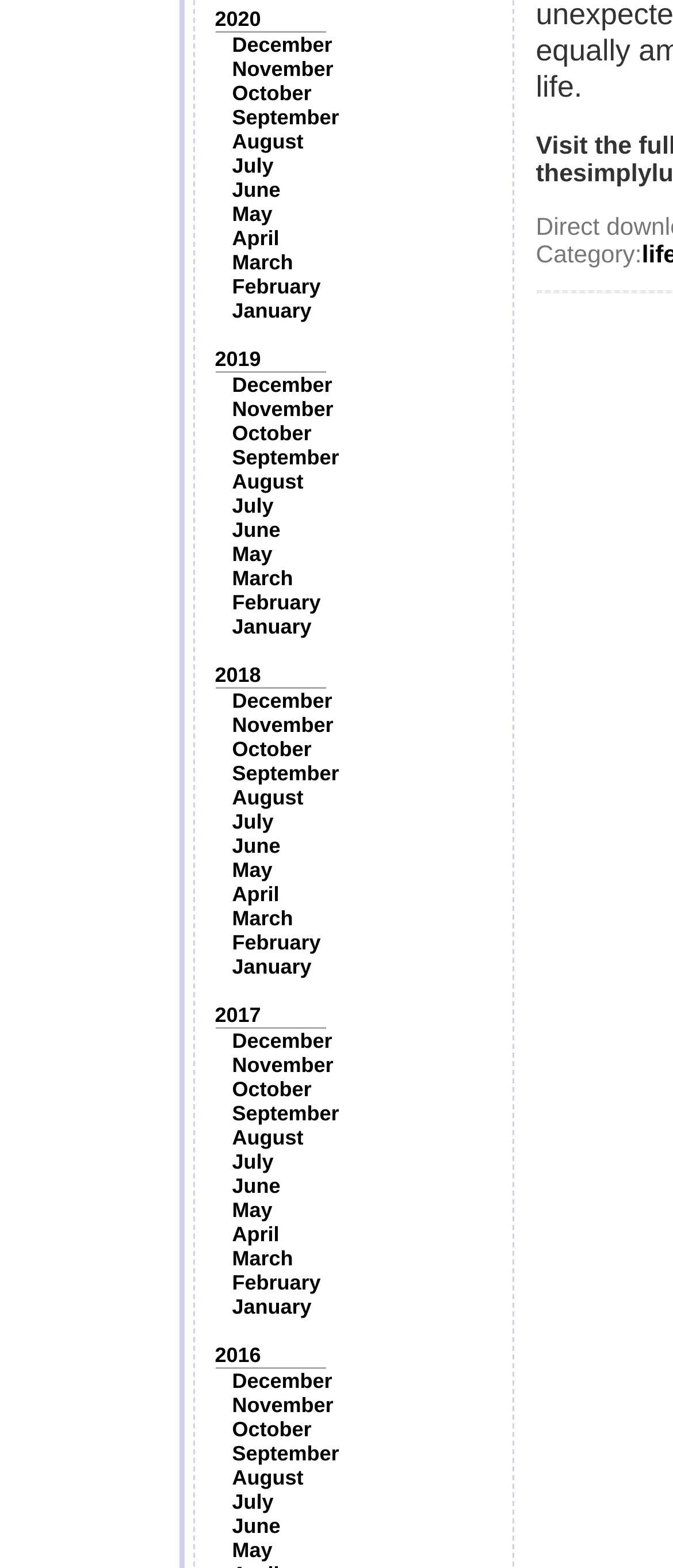Using the webpage screenshot and the element description December, determine the bounding box coordinates. Specify the coordinates in the format (top-left x, top-left y, bottom-right x, bottom-right y) with values ranging from 0 to 1.

[0.345, 0.021, 0.494, 0.036]